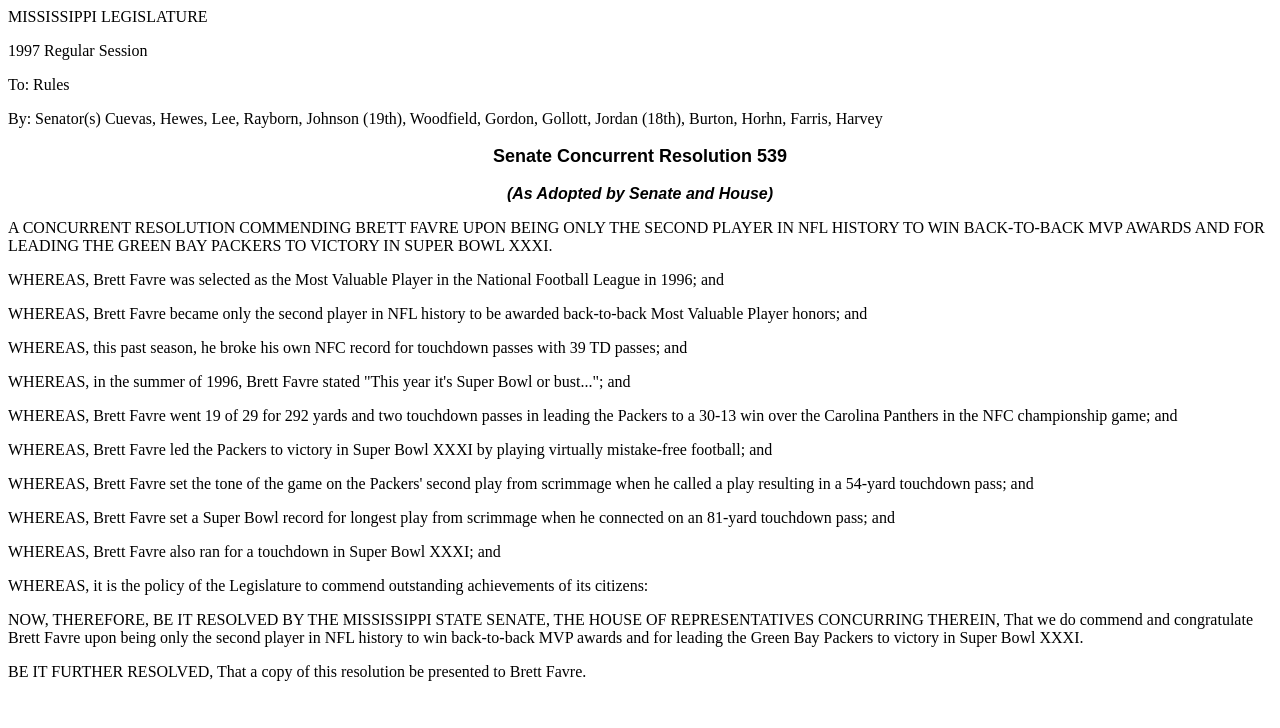What is the length of the touchdown pass mentioned in the resolution?
Using the details from the image, give an elaborate explanation to answer the question.

I found the answer by reading the text of the resolution, which states that Brett Favre set a Super Bowl record for longest play from scrimmage when he connected on an 81-yard touchdown pass.